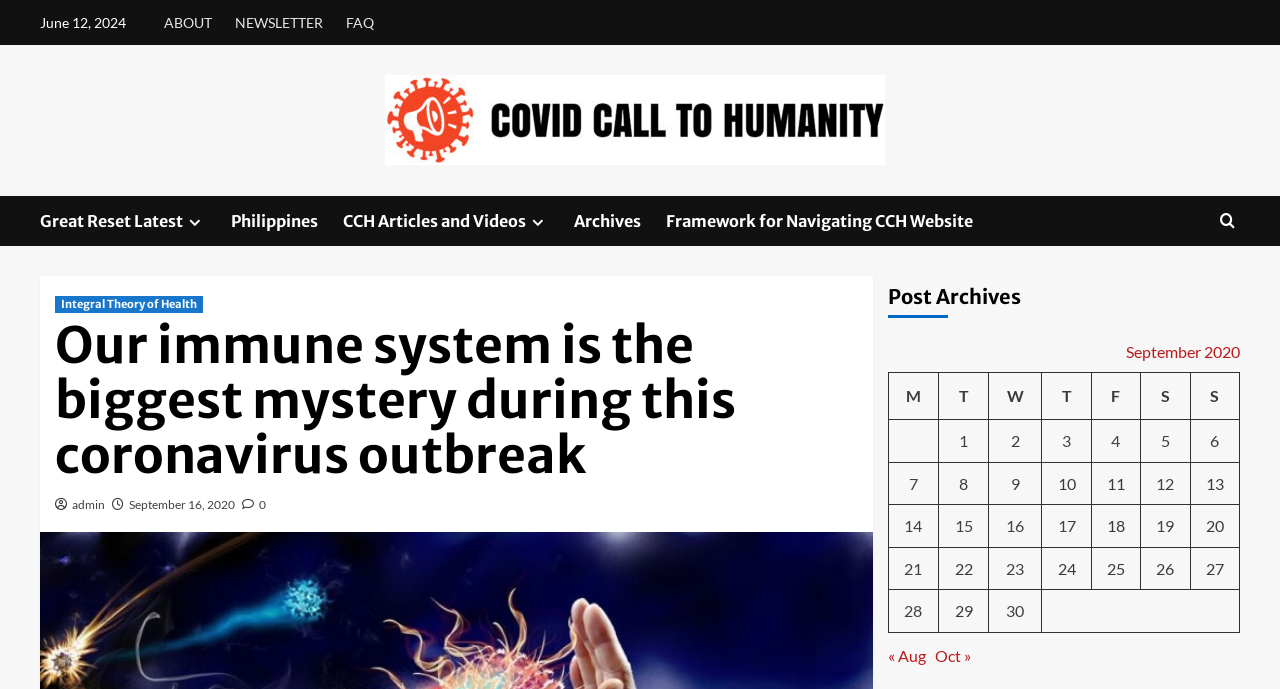What is the title of the link at the top right corner?
From the image, respond with a single word or phrase.

Covid Call To Humanity